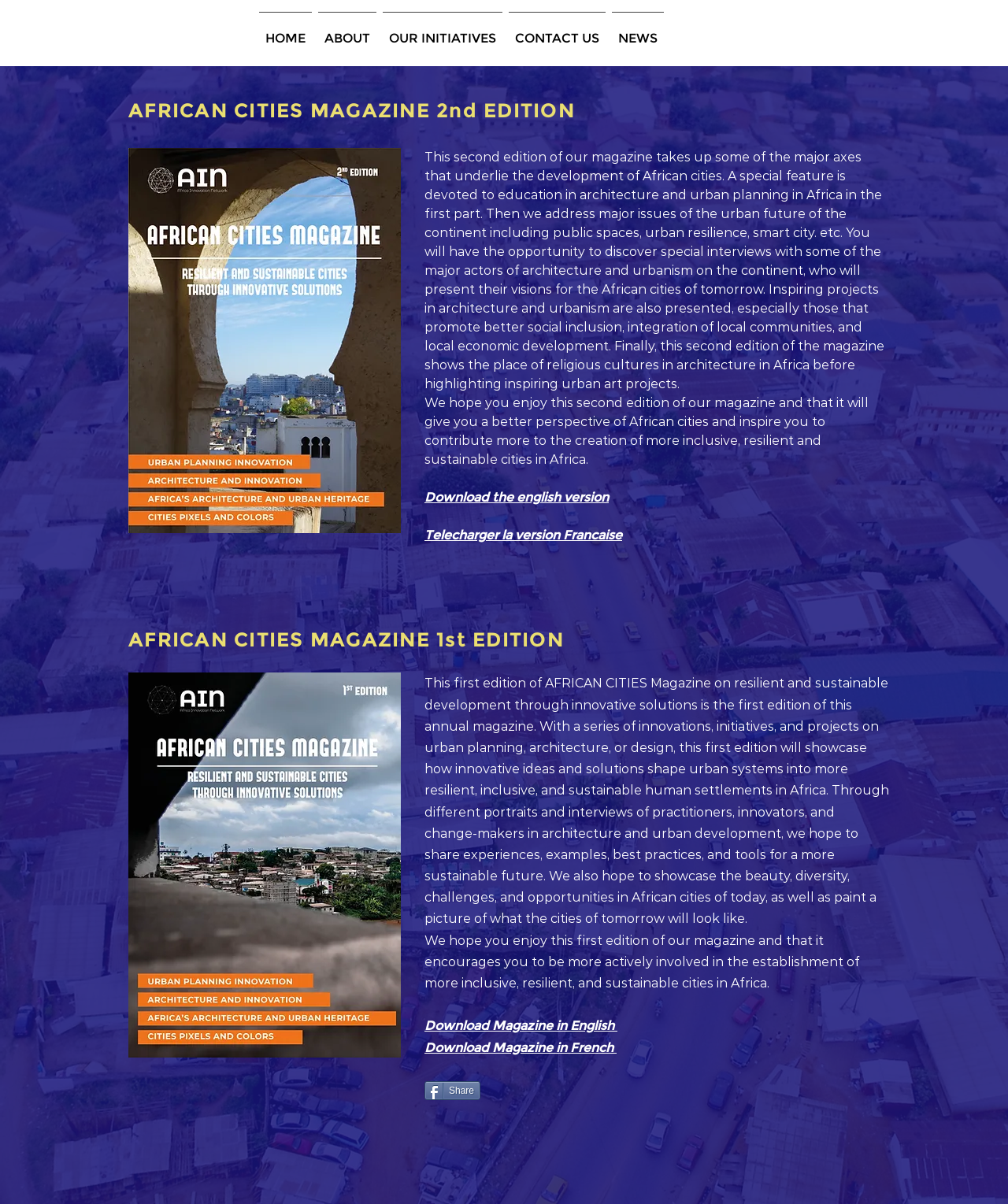Please reply with a single word or brief phrase to the question: 
What is the focus of the 2nd edition of the magazine?

Urban development in Africa